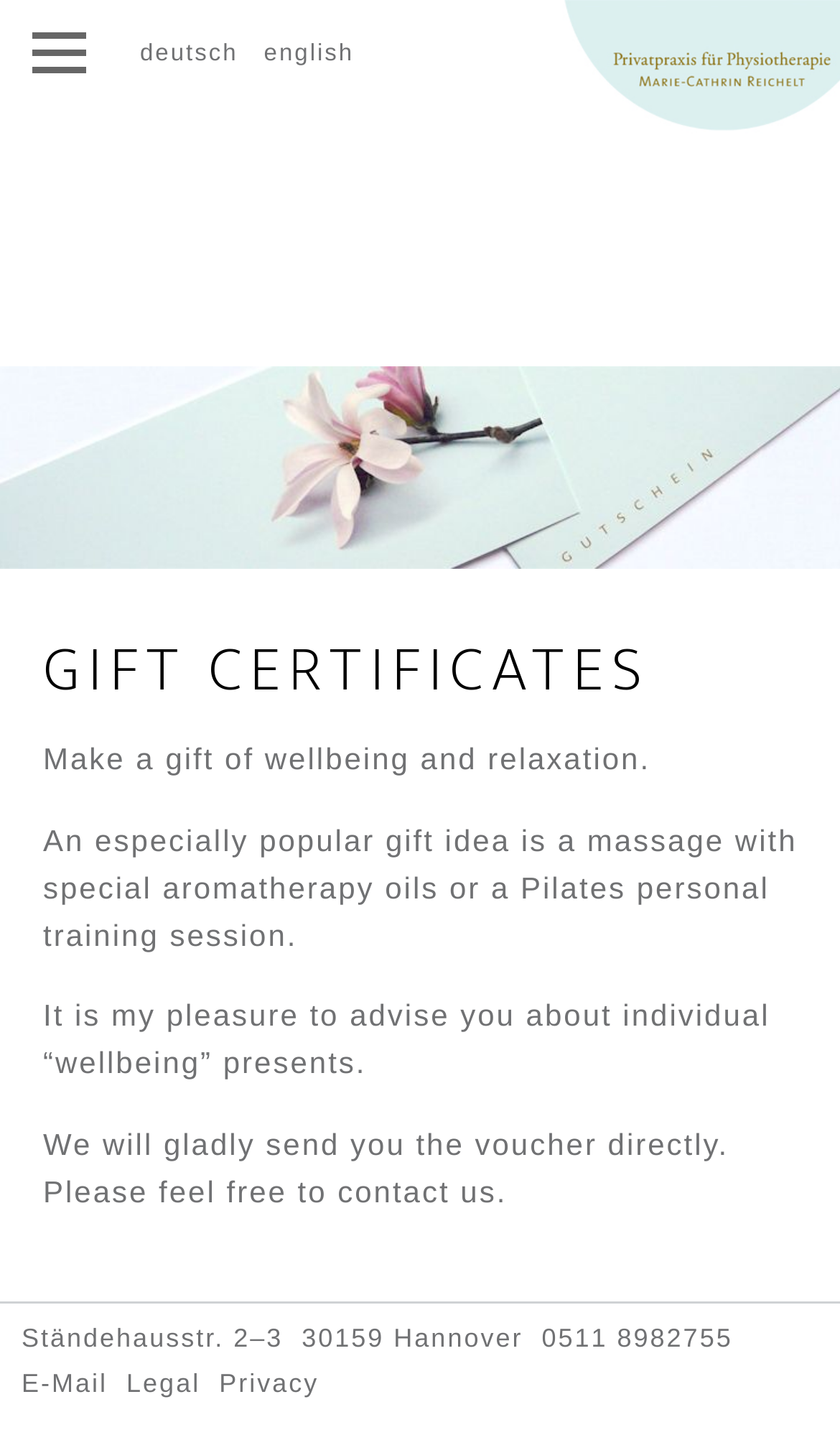Provide a brief response in the form of a single word or phrase:
What is the main purpose of the gift certificates?

Wellbeing and relaxation